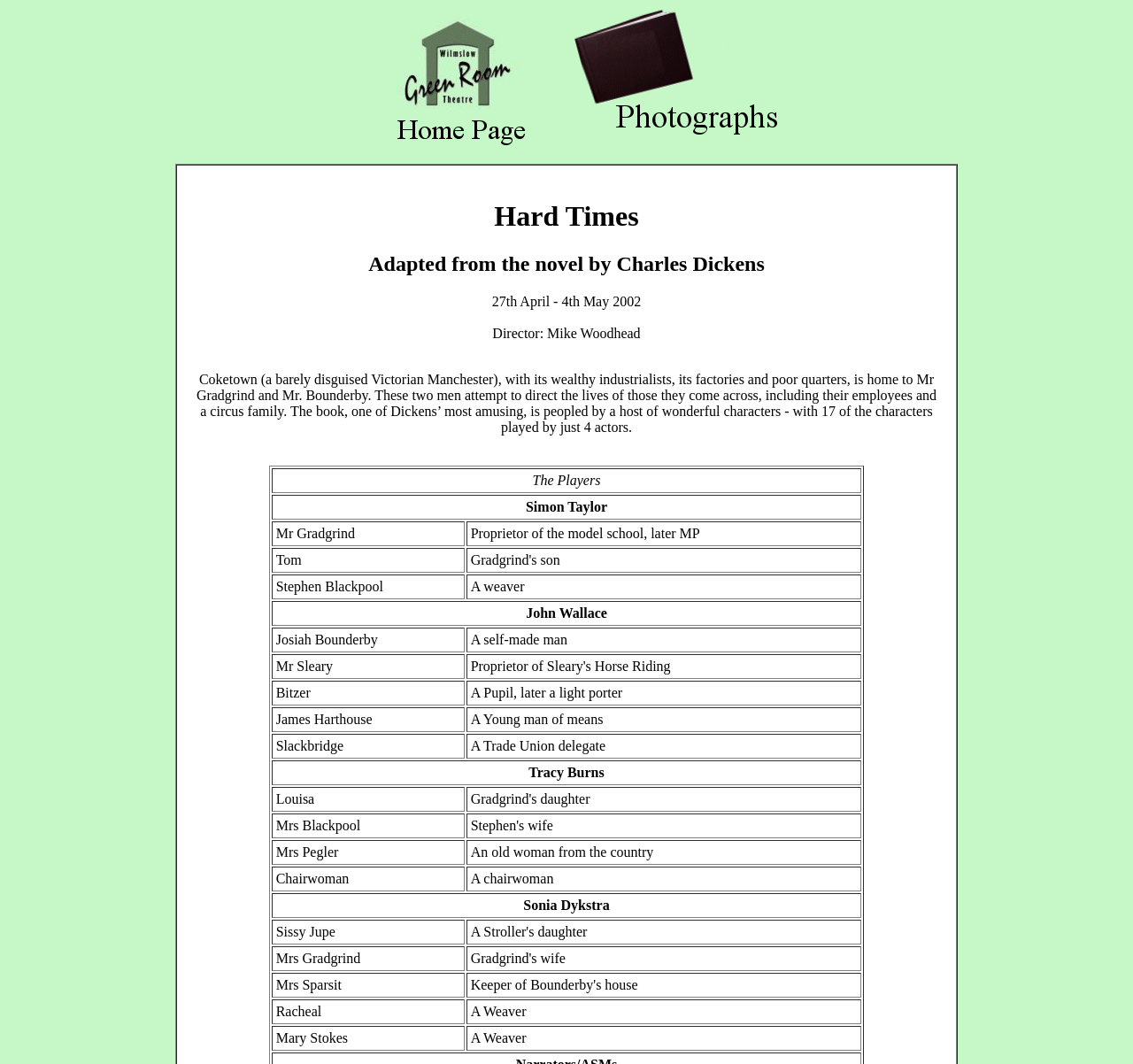Answer the question briefly using a single word or phrase: 
How many links are on the webpage?

2